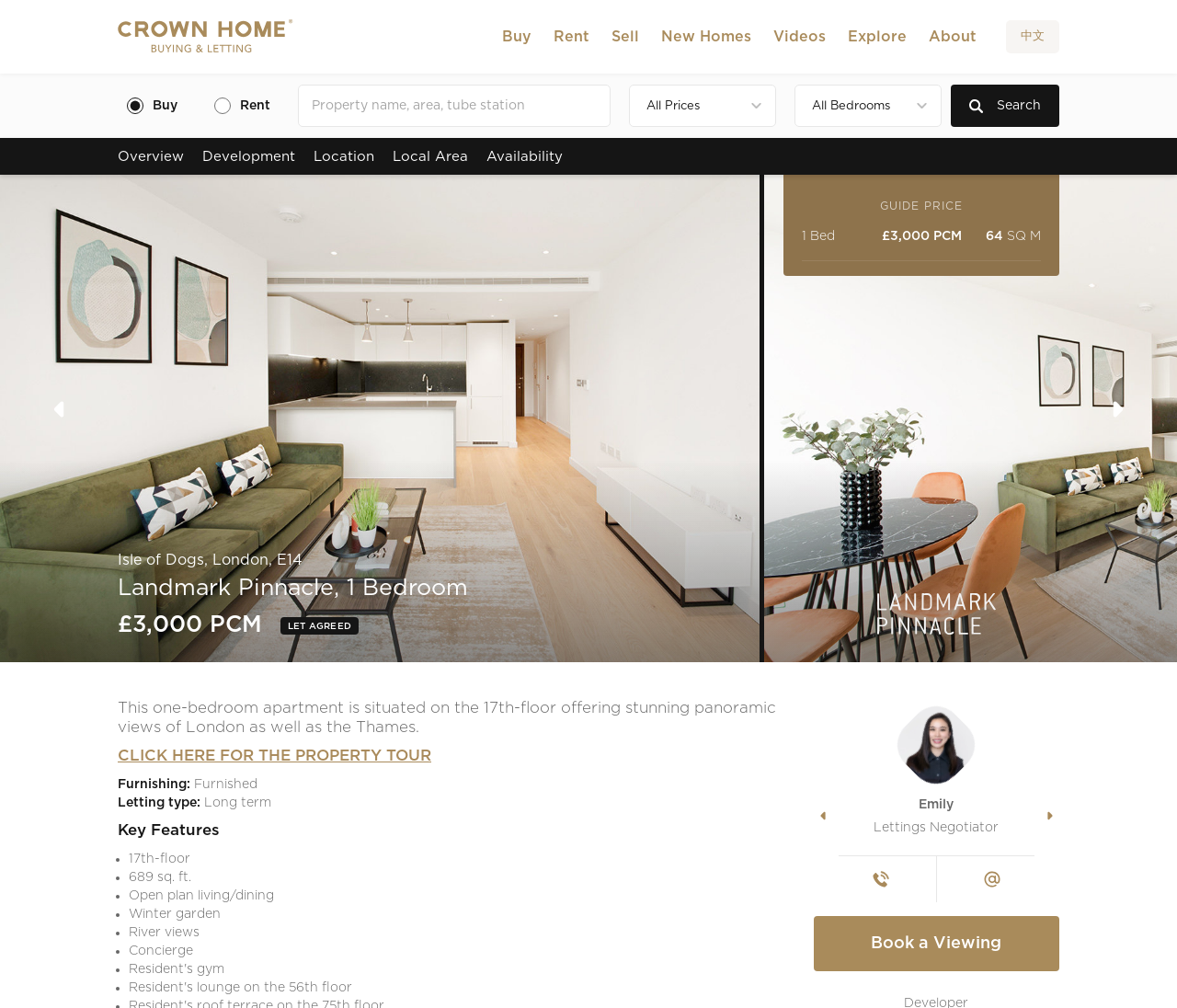Locate the bounding box coordinates of the UI element described by: "placeholder="Property name, area, tube station"". The bounding box coordinates should consist of four float numbers between 0 and 1, i.e., [left, top, right, bottom].

[0.263, 0.096, 0.509, 0.114]